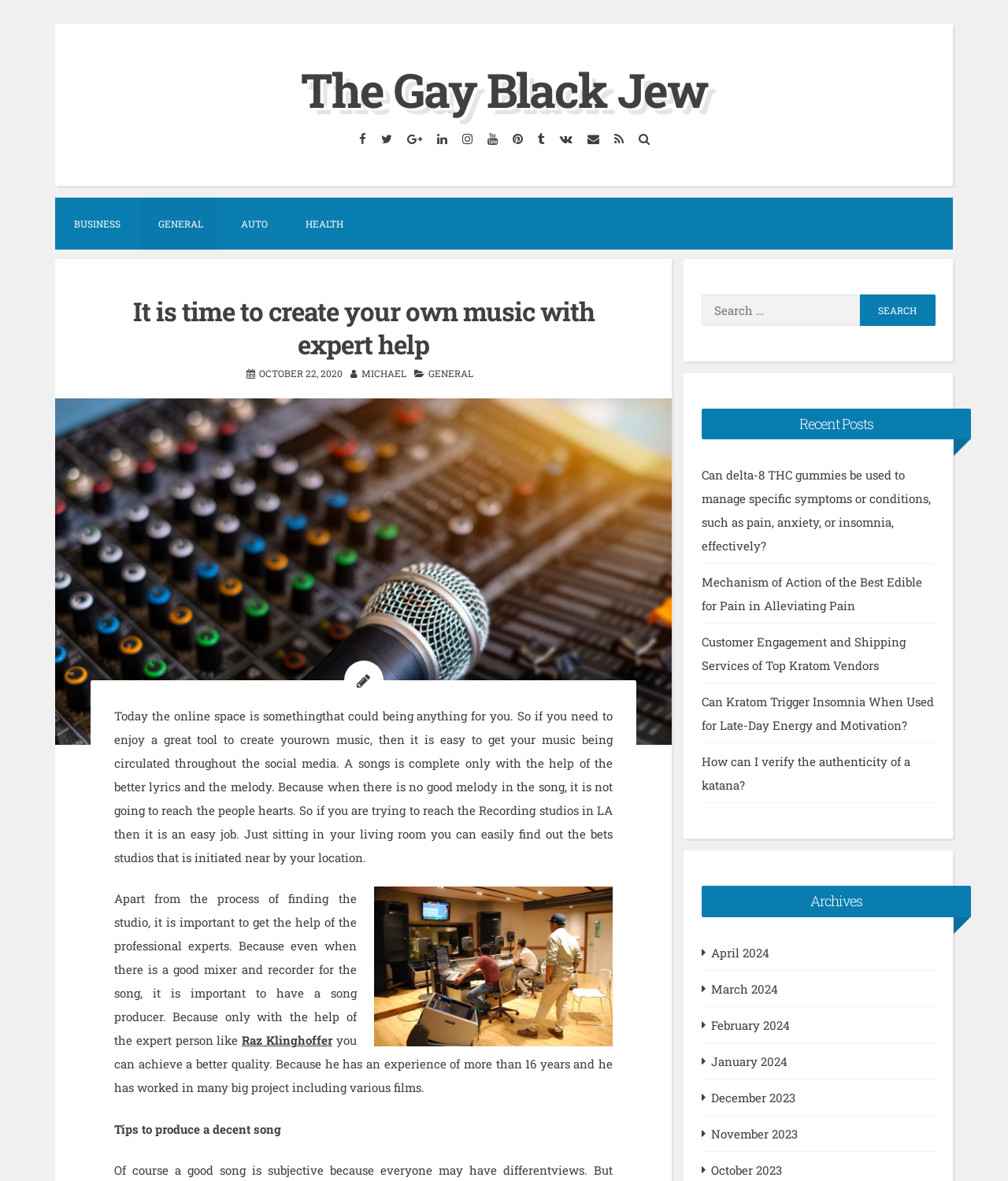Using the element description provided, determine the bounding box coordinates in the format (top-left x, top-left y, bottom-right x, bottom-right y). Ensure that all values are floating point numbers between 0 and 1. Element description: January 2024

[0.705, 0.889, 0.781, 0.909]